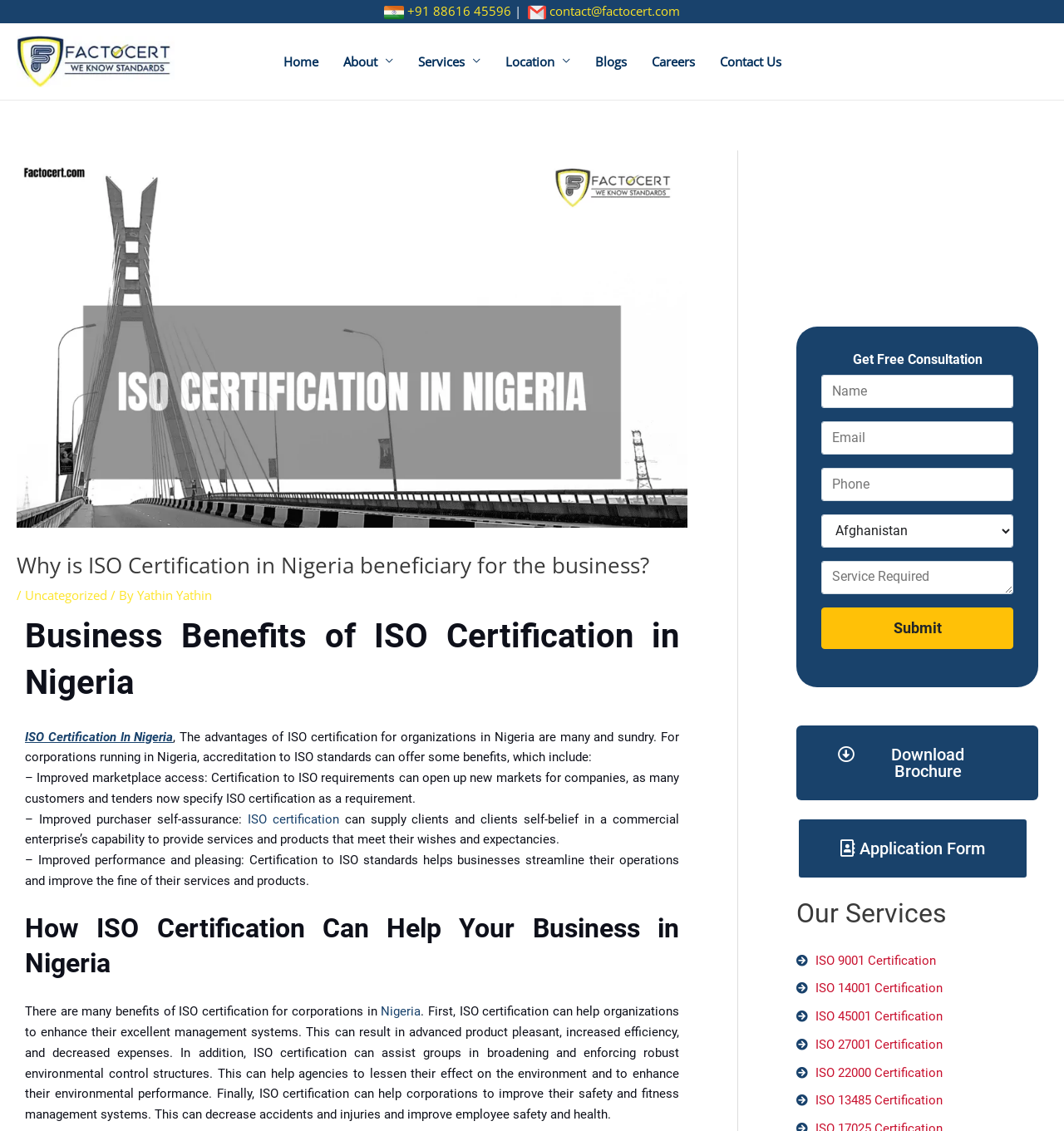Find the bounding box coordinates of the element's region that should be clicked in order to follow the given instruction: "Click the Submit button". The coordinates should consist of four float numbers between 0 and 1, i.e., [left, top, right, bottom].

[0.772, 0.537, 0.952, 0.574]